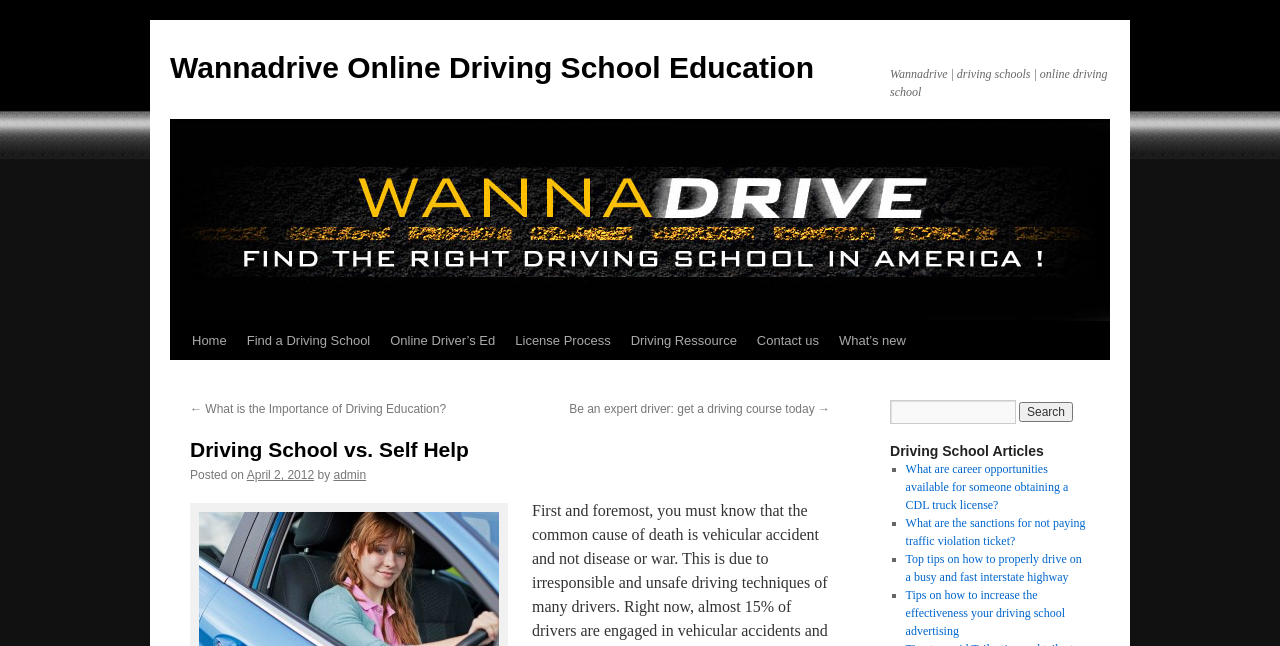Specify the bounding box coordinates of the element's area that should be clicked to execute the given instruction: "Read the article about driving school vs self help". The coordinates should be four float numbers between 0 and 1, i.e., [left, top, right, bottom].

[0.148, 0.675, 0.648, 0.717]